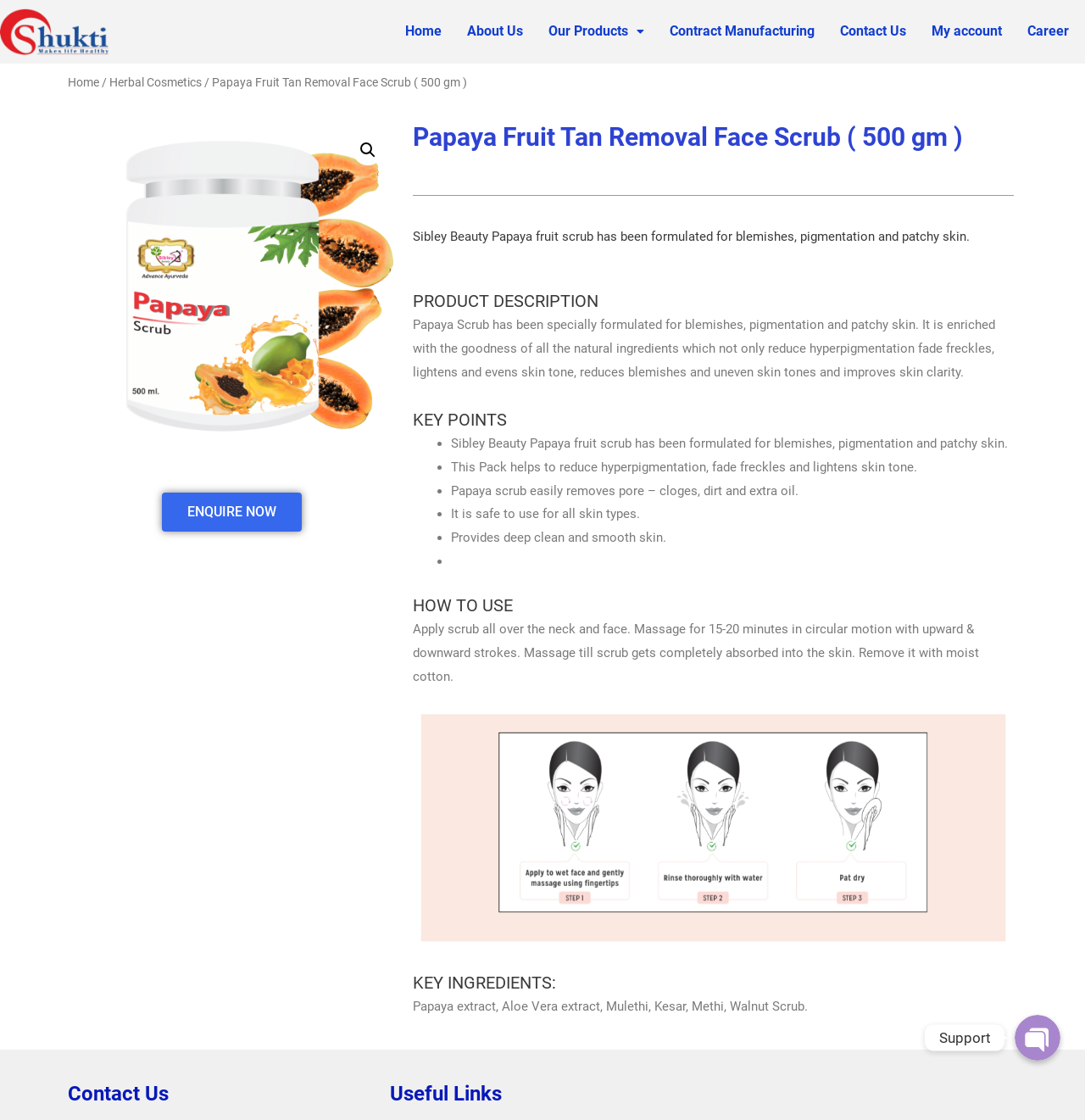Could you find the bounding box coordinates of the clickable area to complete this instruction: "Search using the magnifying glass icon"?

[0.325, 0.12, 0.353, 0.148]